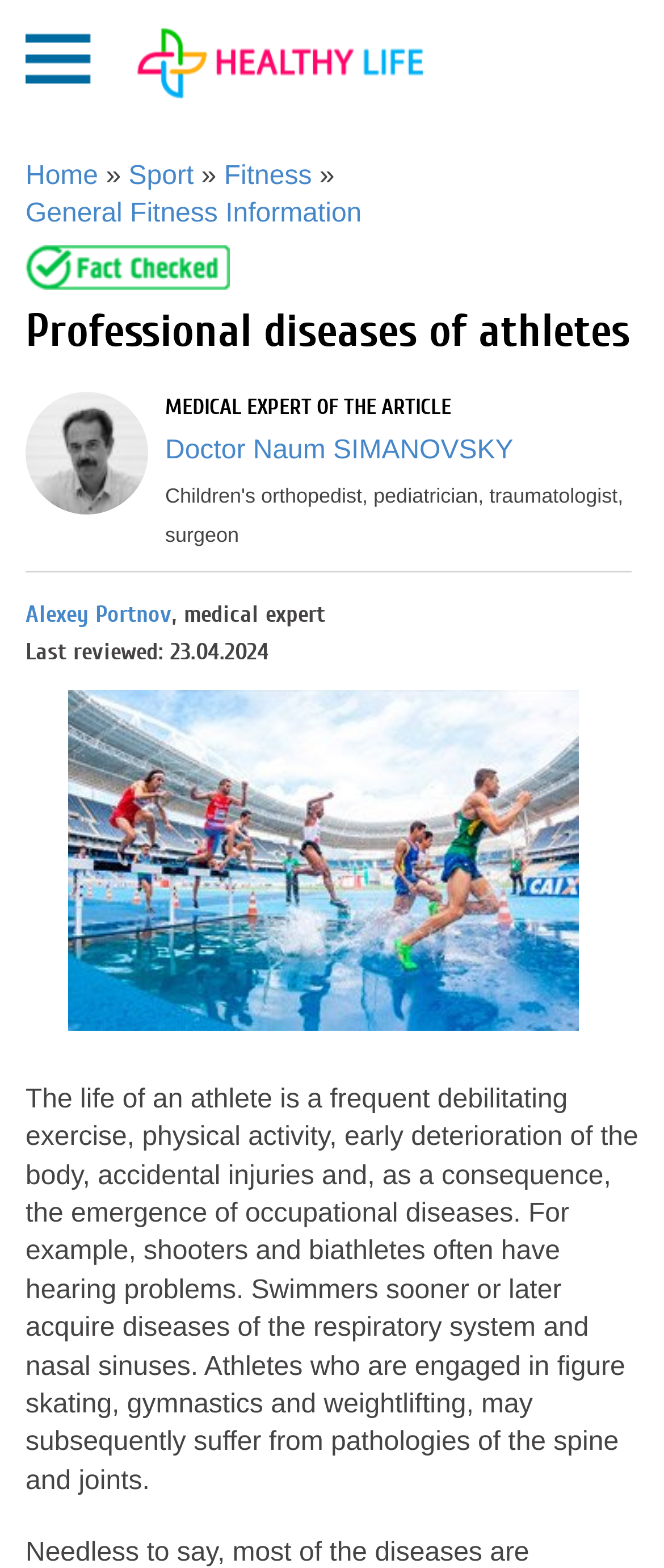When was the article last reviewed?
Answer the question with a detailed and thorough explanation.

I found the answer by looking at the StaticText element 'Last reviewed: 23.04.2024', which explicitly states the date of the last review.